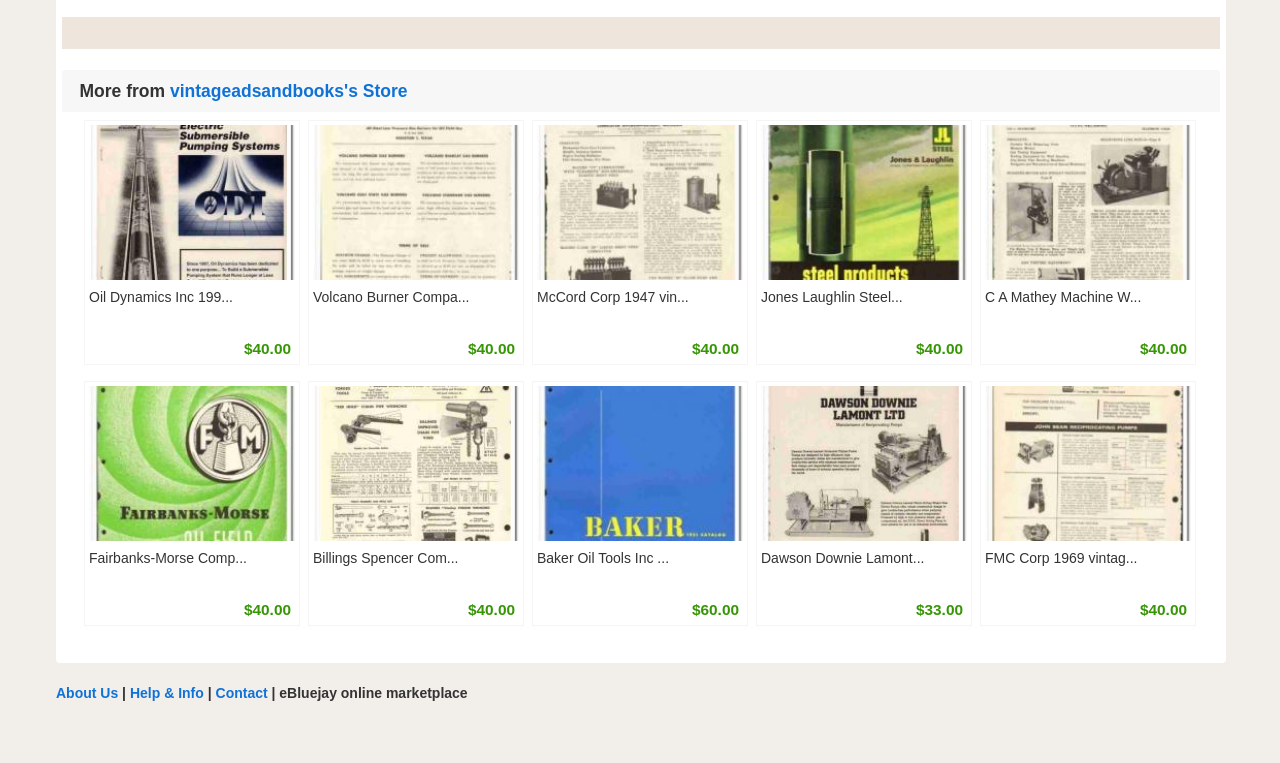Predict the bounding box of the UI element that fits this description: "Contact".

[0.168, 0.898, 0.209, 0.919]